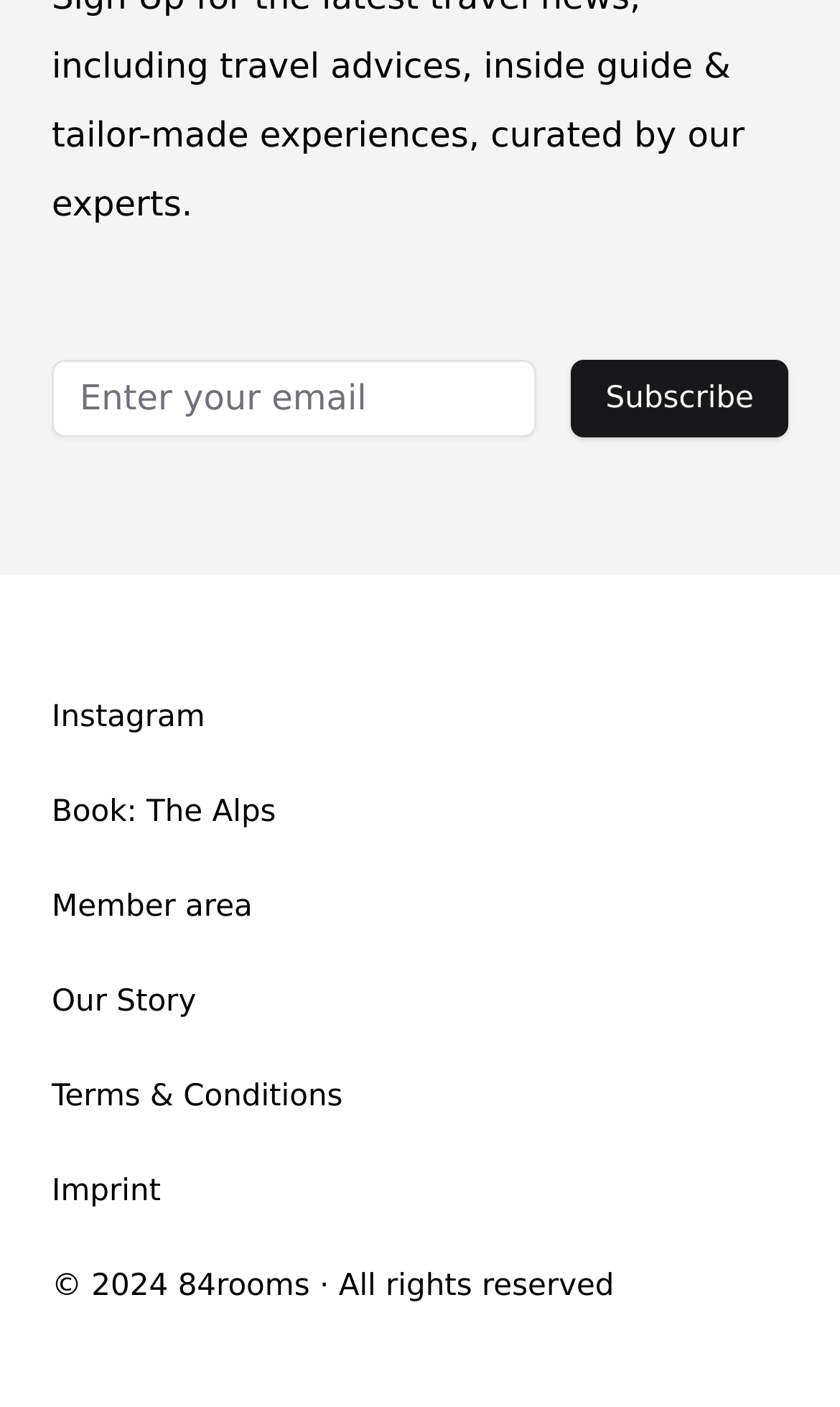Please identify the bounding box coordinates of the area that needs to be clicked to follow this instruction: "Read about Our Story".

[0.062, 0.696, 0.938, 0.727]